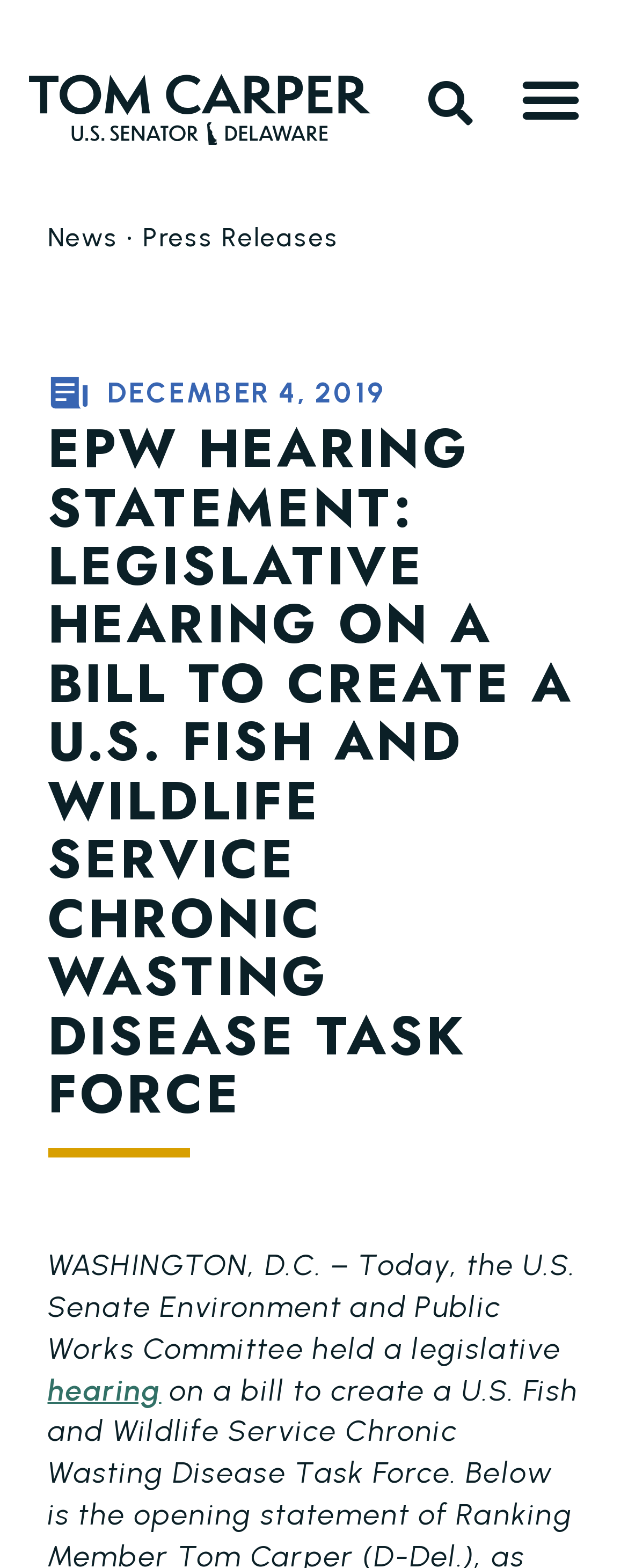Please respond to the question using a single word or phrase:
What is the position of the search button?

Top right